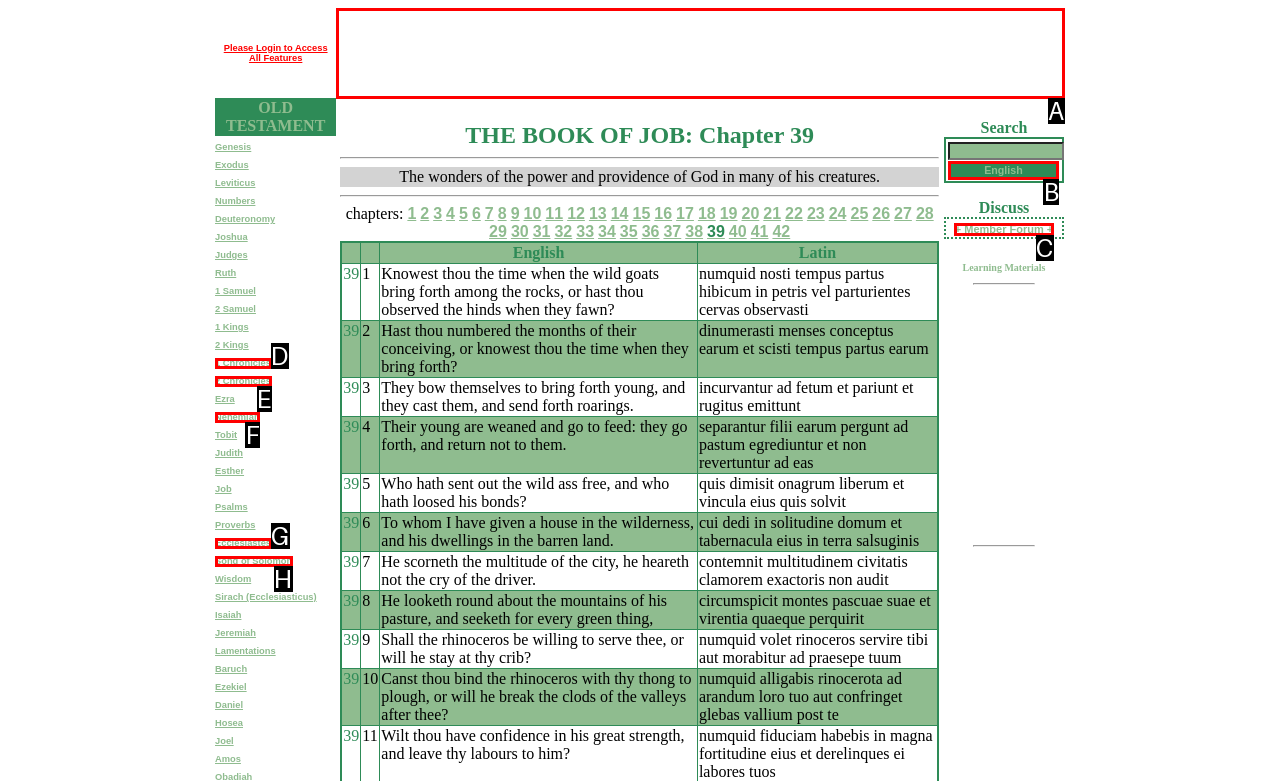Please select the letter of the HTML element that fits the description: Ecclesiastes. Answer with the option's letter directly.

G